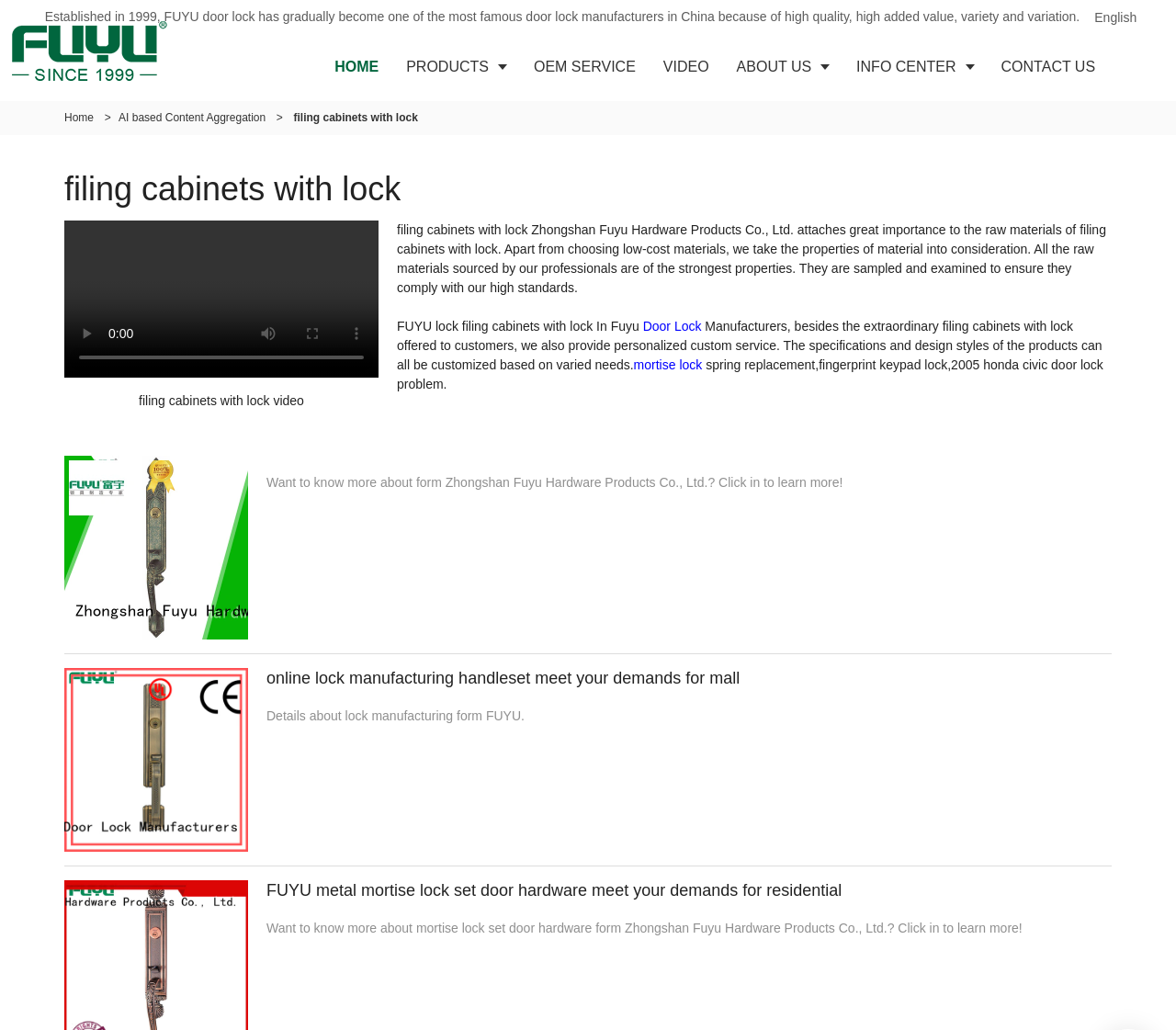Please locate the bounding box coordinates of the element that needs to be clicked to achieve the following instruction: "Click the 'online lock manufacturing handleset meet your demands for mall' image". The coordinates should be four float numbers between 0 and 1, i.e., [left, top, right, bottom].

[0.055, 0.648, 0.211, 0.827]